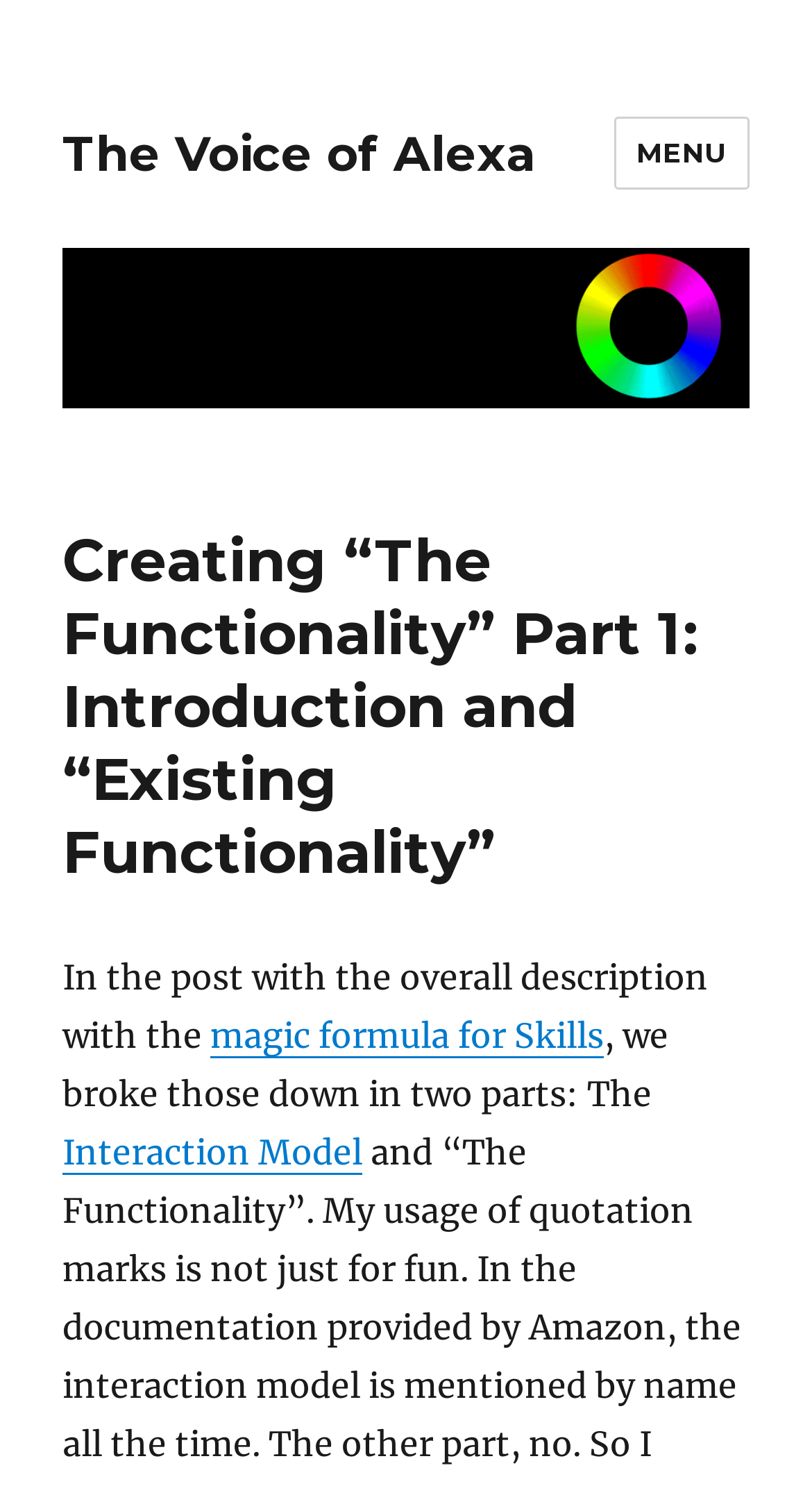Determine the bounding box coordinates for the UI element described. Format the coordinates as (top-left x, top-left y, bottom-right x, bottom-right y) and ensure all values are between 0 and 1. Element description: The Voice of Alexa

[0.077, 0.083, 0.661, 0.123]